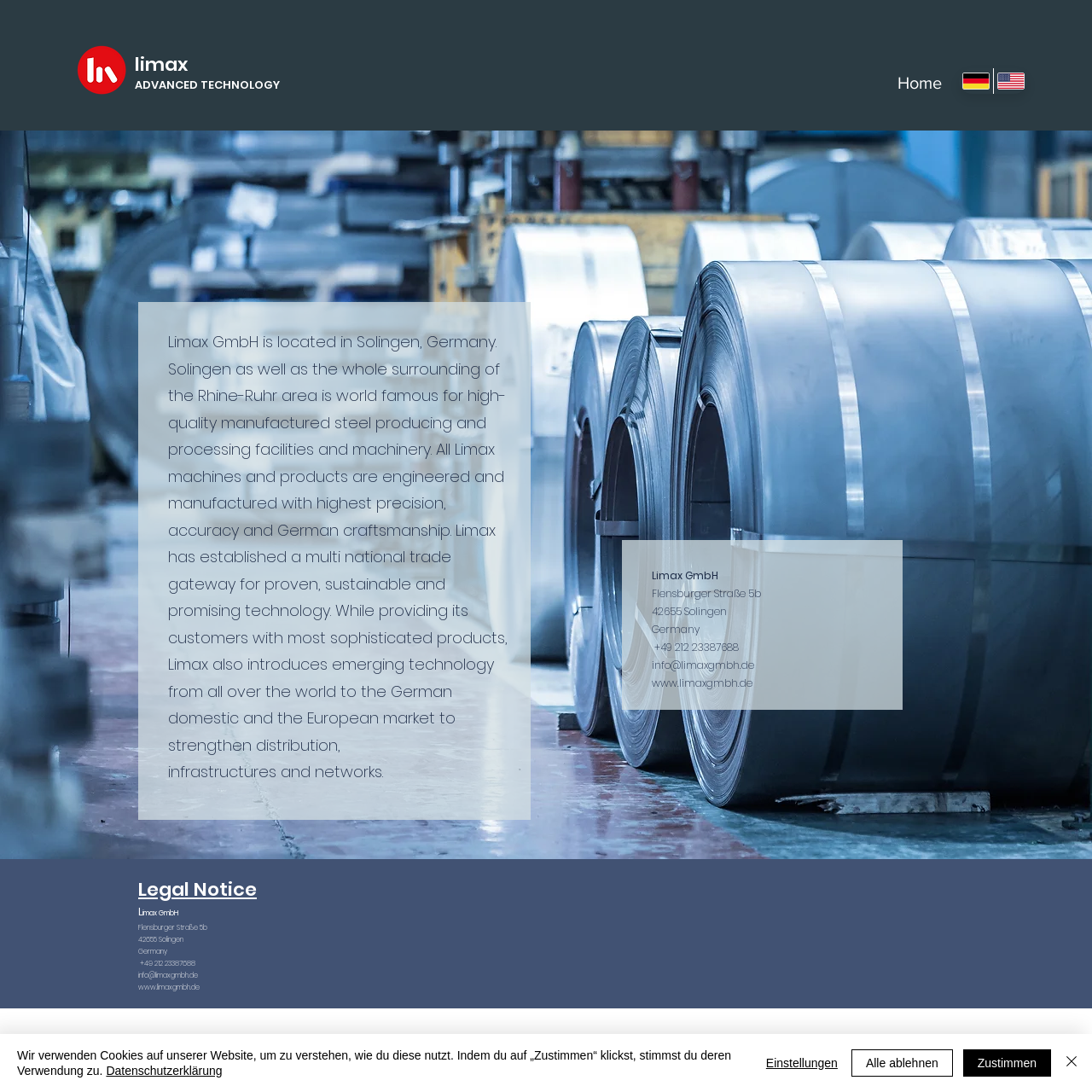What is the purpose of Limax GmbH?
Using the information from the image, provide a comprehensive answer to the question.

Although the purpose is not explicitly mentioned on the webpage, based on the meta description, it can be inferred that Limax GmbH provides oil layer measurement and other solutions for the metal industry.